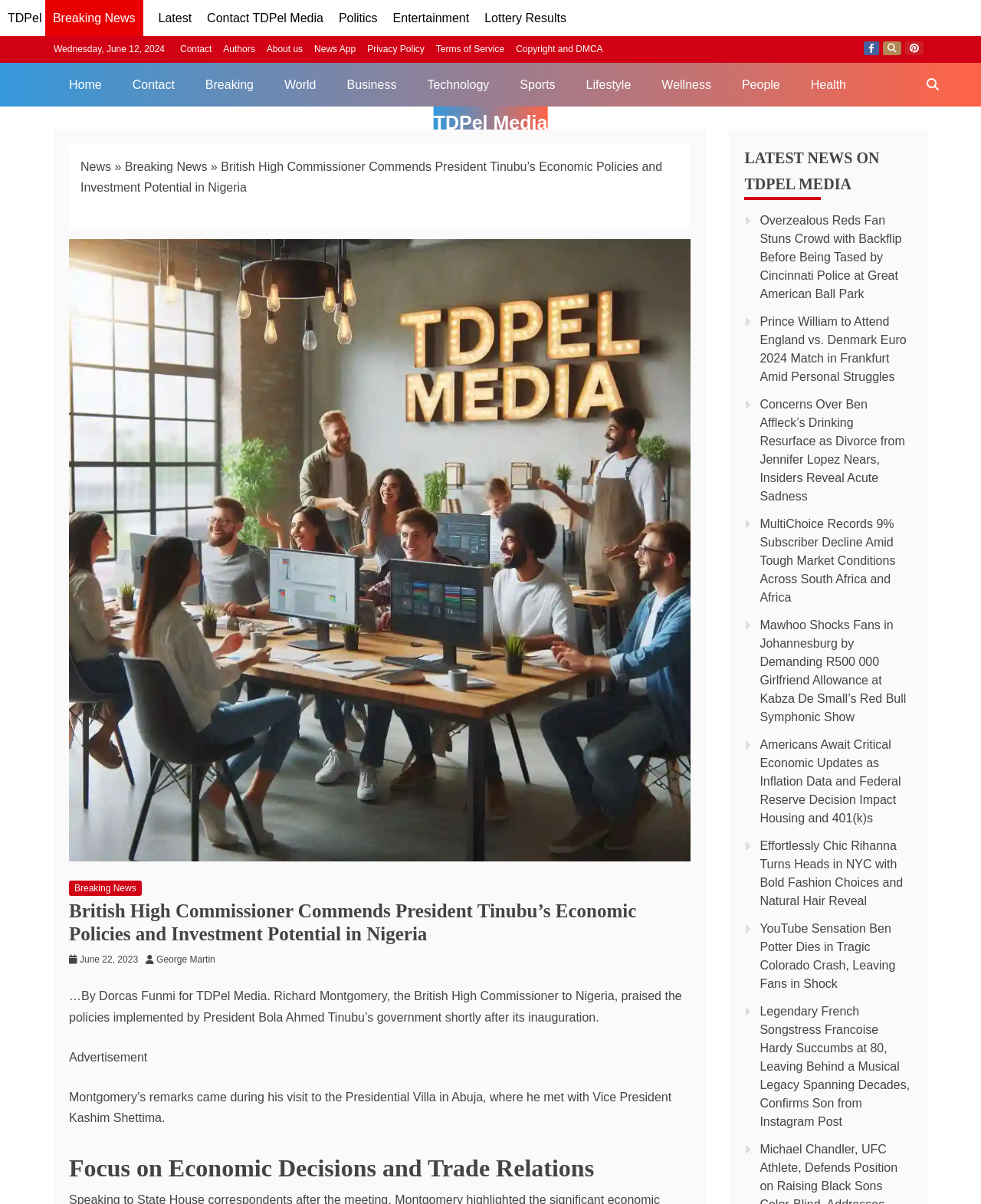Identify the bounding box of the UI element described as follows: "About Us". Provide the coordinates as four float numbers in the range of 0 to 1 [left, top, right, bottom].

None